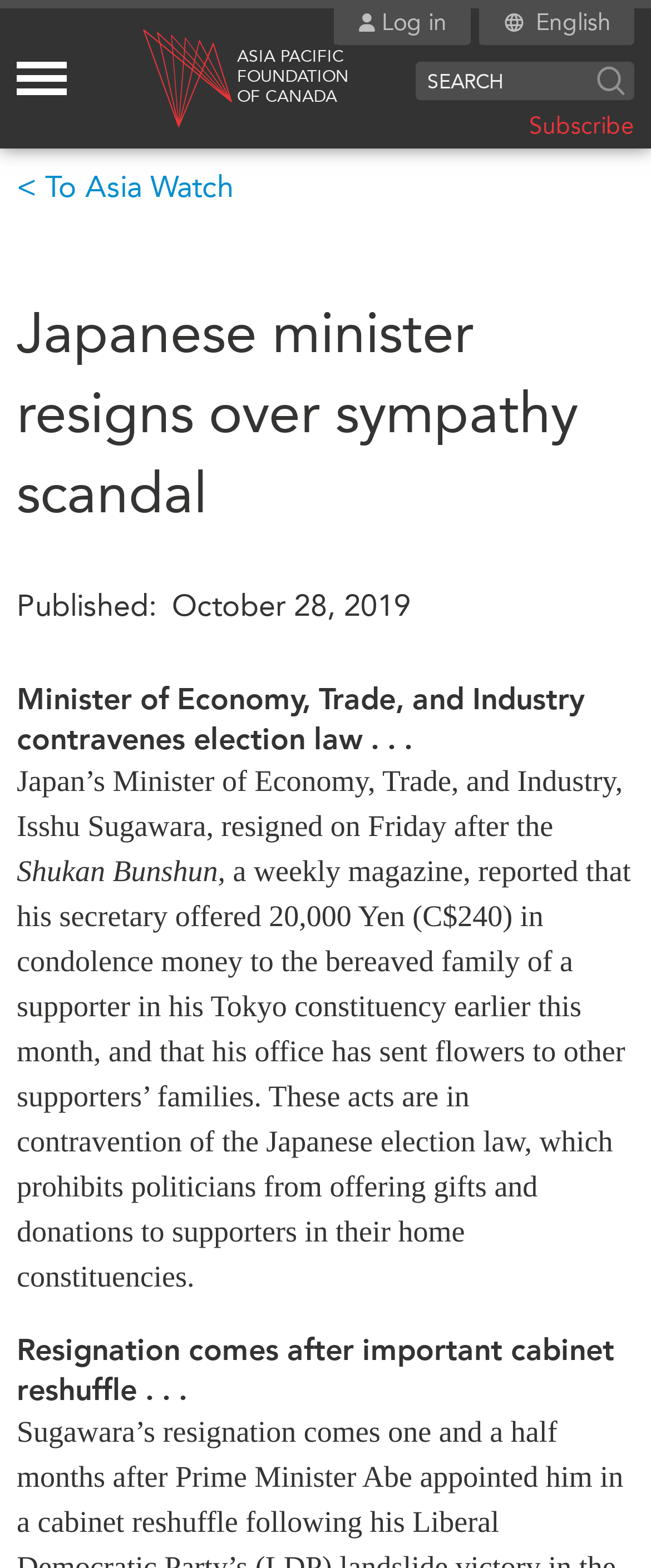Detail the various sections and features present on the webpage.

The webpage is about the Asia Pacific Foundation of Canada, with a focus on news and research related to Asia. At the top left, there is a link to skip to the main content, and a login button with an accompanying image. To the right of these elements, there is a language selection option with the text "English" and a mega menu toggle button. The APF logo is situated below the language selection, accompanied by the text "OF CANADA". 

A search bar is located at the top right, with a search button and a placeholder text "SEARCH". Below the search bar, there are several links to different sections of the website, including "WHAT'S NEW", "CANADA-IN-ASIA CONFERENCES", "ABOUT US", "RESEARCH", "EDUCATION", "EVENTS", "MEDIA", and "PUBLICATIONS". 

The main content of the webpage is an article about the Japanese Minister of Economy, Trade, and Industry, Isshu Sugawara, who resigned over a sympathy scandal. The article is divided into several sections, with headings and paragraphs of text. The article is accompanied by a published date, "October 28, 2019". 

At the bottom of the webpage, there are more links to other sections of the website, including "OUR WEBSITE NETWORK" and specific publications such as "Asia Watch" and "Investment Monitor".